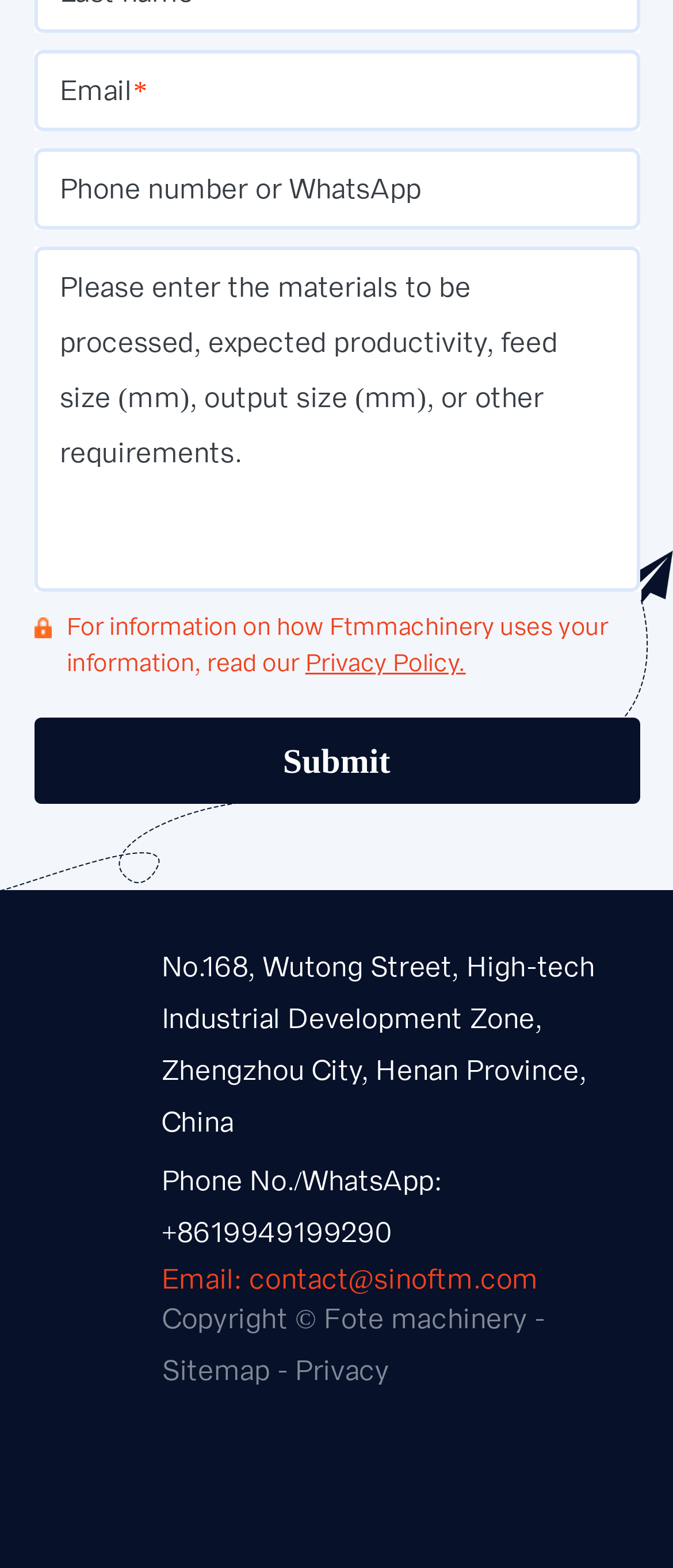What is the link at the bottom of the page?
Using the details shown in the screenshot, provide a comprehensive answer to the question.

The link at the bottom of the page is 'Sitemap'. This can be seen in the DescriptionListTerm element, which contains a link to the Sitemap page.